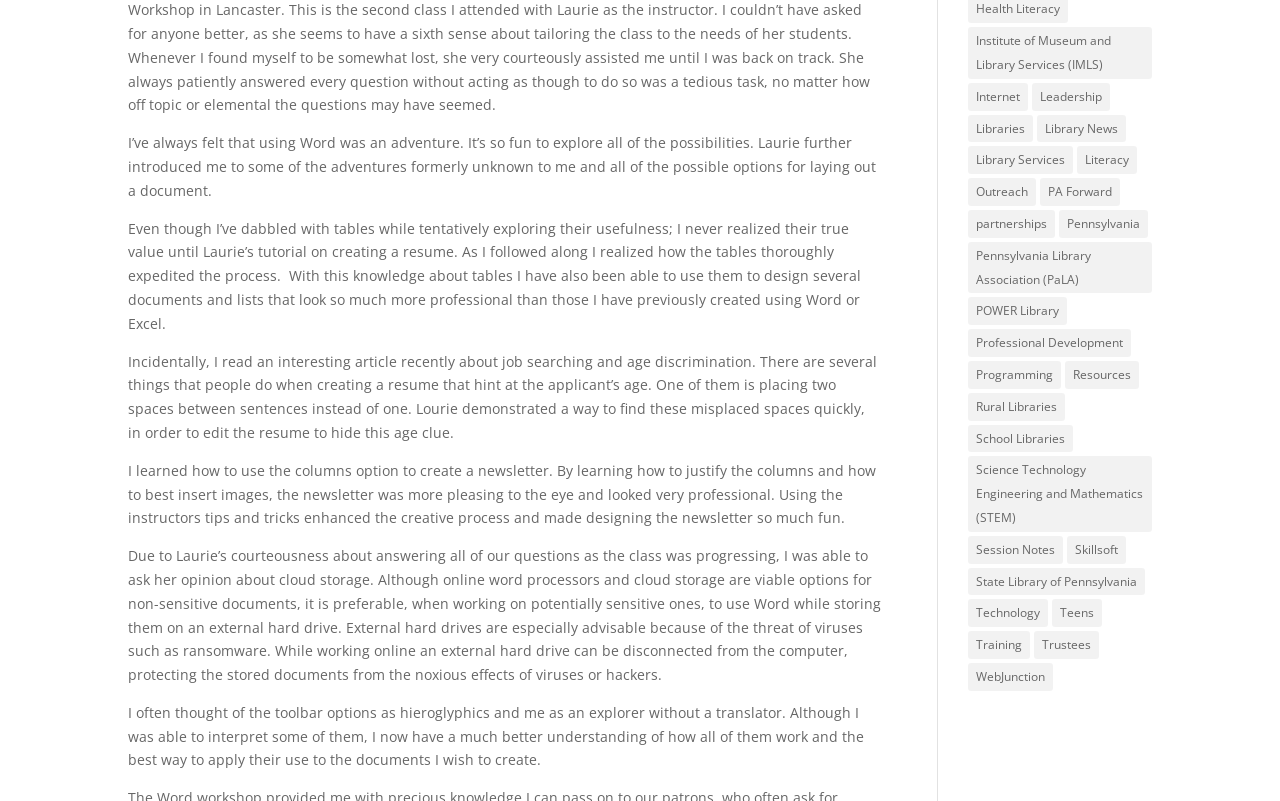Please identify the bounding box coordinates of the region to click in order to complete the given instruction: "Add the book to your cart". The coordinates should be four float numbers between 0 and 1, i.e., [left, top, right, bottom].

None